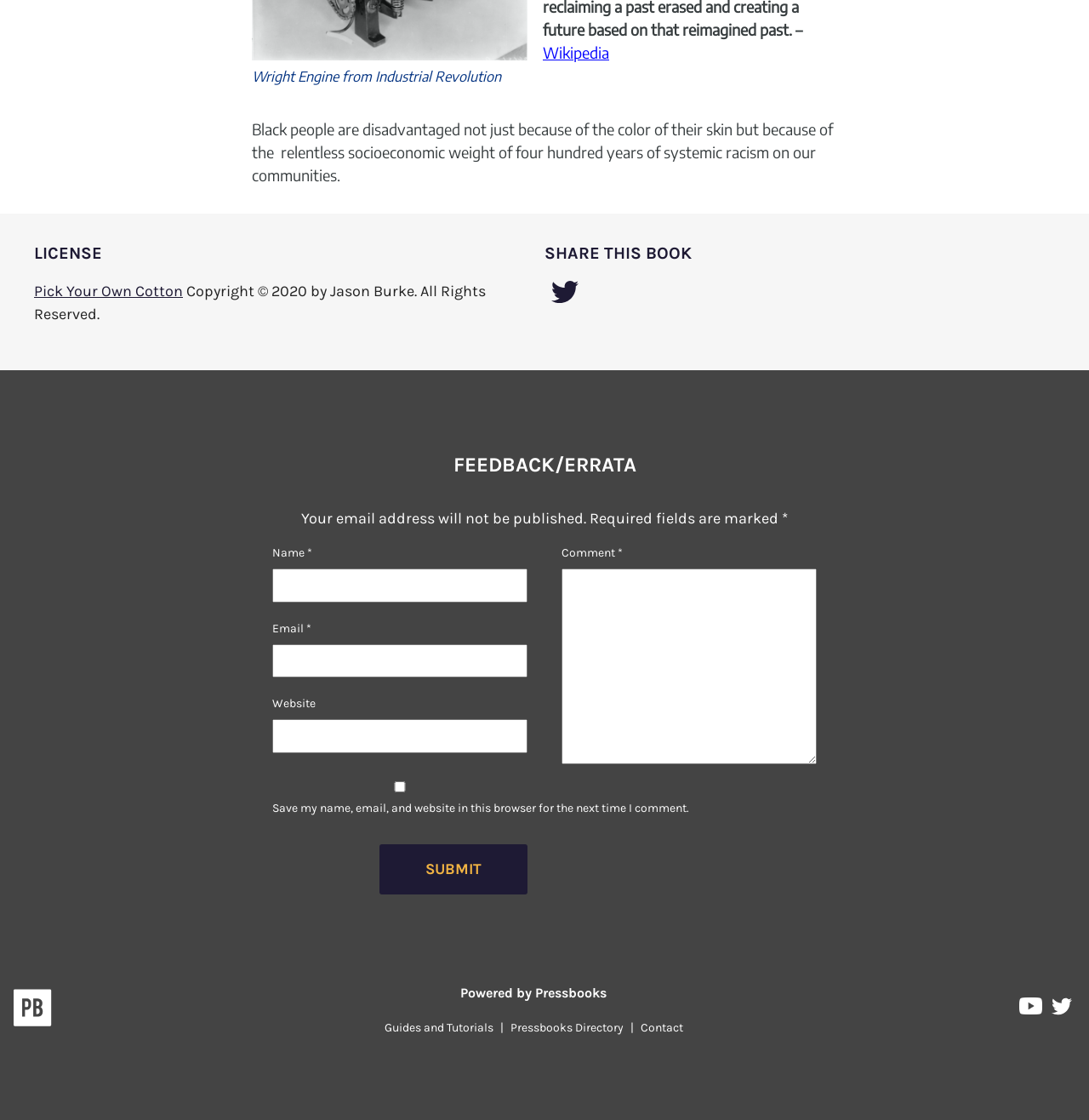Predict the bounding box coordinates of the area that should be clicked to accomplish the following instruction: "Click on the About Us link". The bounding box coordinates should consist of four float numbers between 0 and 1, i.e., [left, top, right, bottom].

None